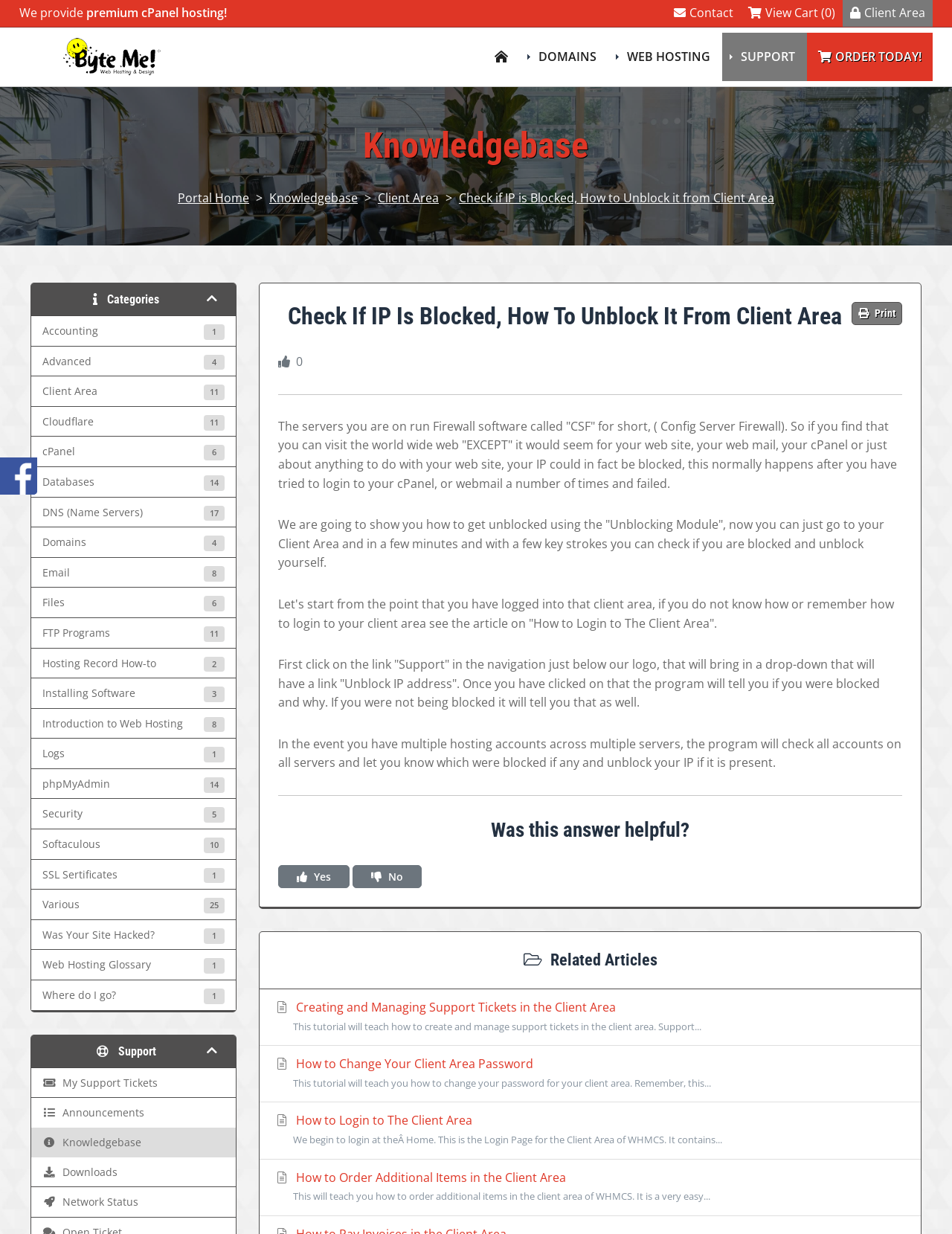Locate the bounding box coordinates of the element I should click to achieve the following instruction: "View Cart".

[0.778, 0.0, 0.885, 0.021]